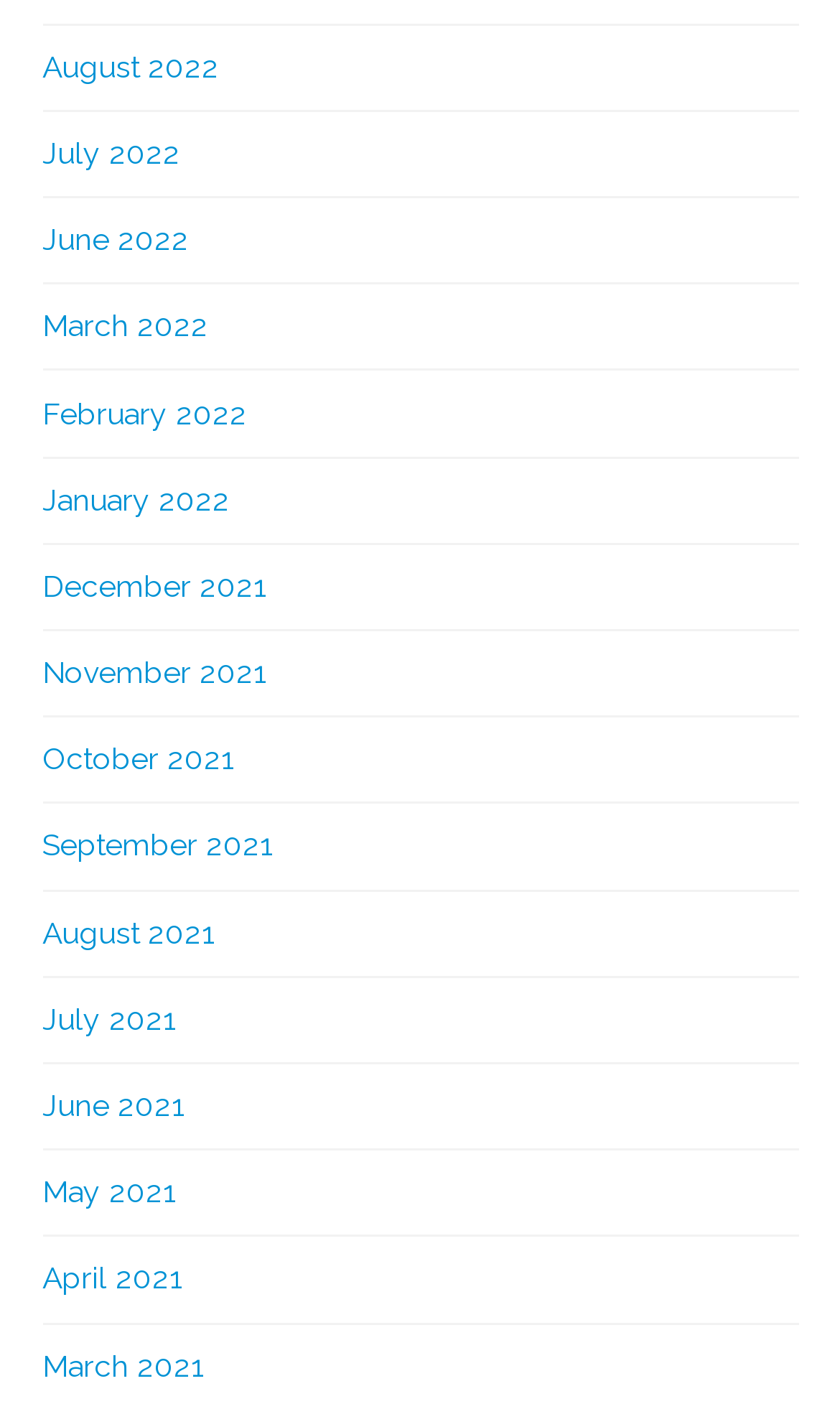Determine the bounding box coordinates of the section I need to click to execute the following instruction: "check February 2022". Provide the coordinates as four float numbers between 0 and 1, i.e., [left, top, right, bottom].

[0.05, 0.282, 0.294, 0.306]